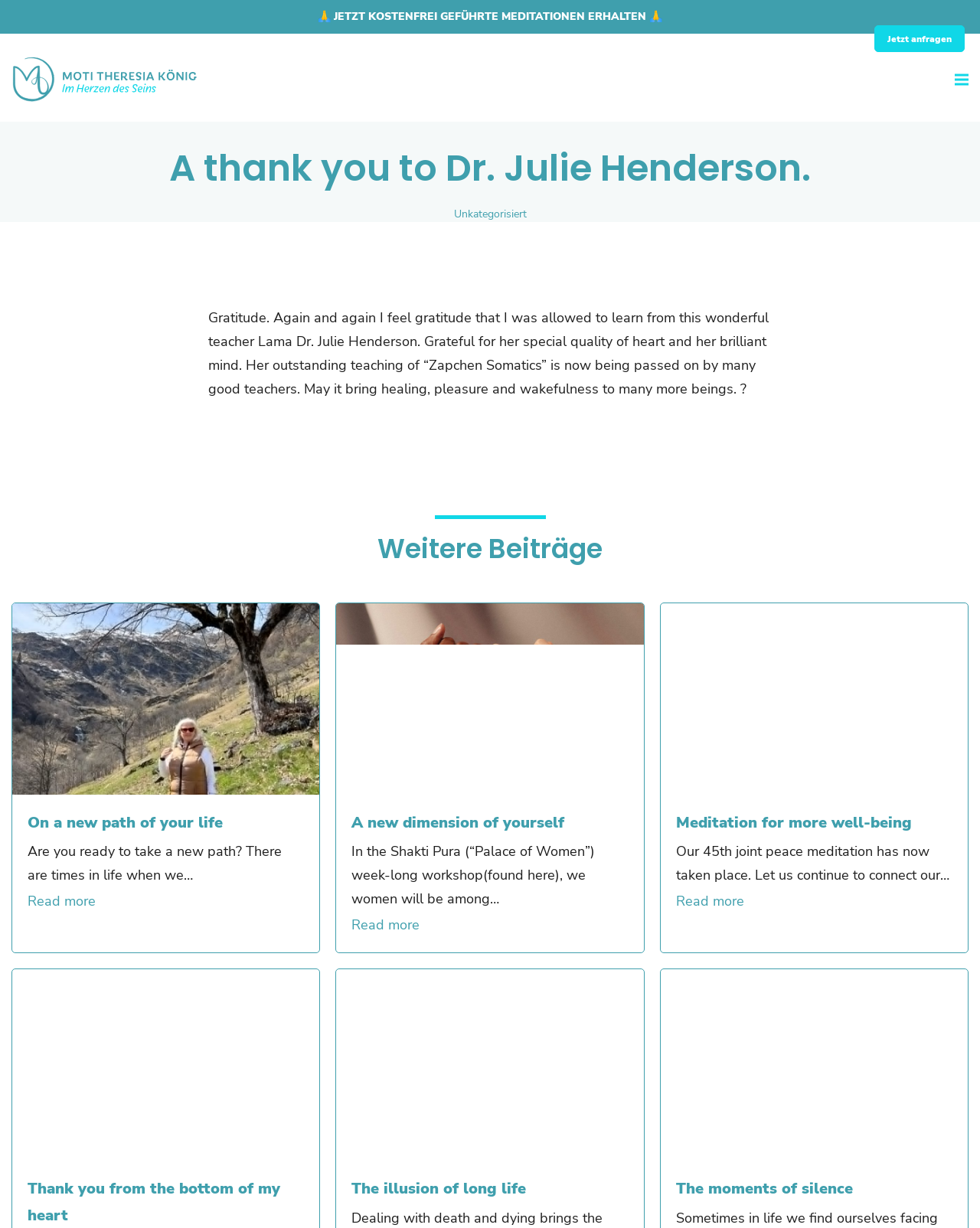Please determine the bounding box coordinates, formatted as (top-left x, top-left y, bottom-right x, bottom-right y), with all values as floating point numbers between 0 and 1. Identify the bounding box of the region described as: Read more

[0.69, 0.728, 0.759, 0.743]